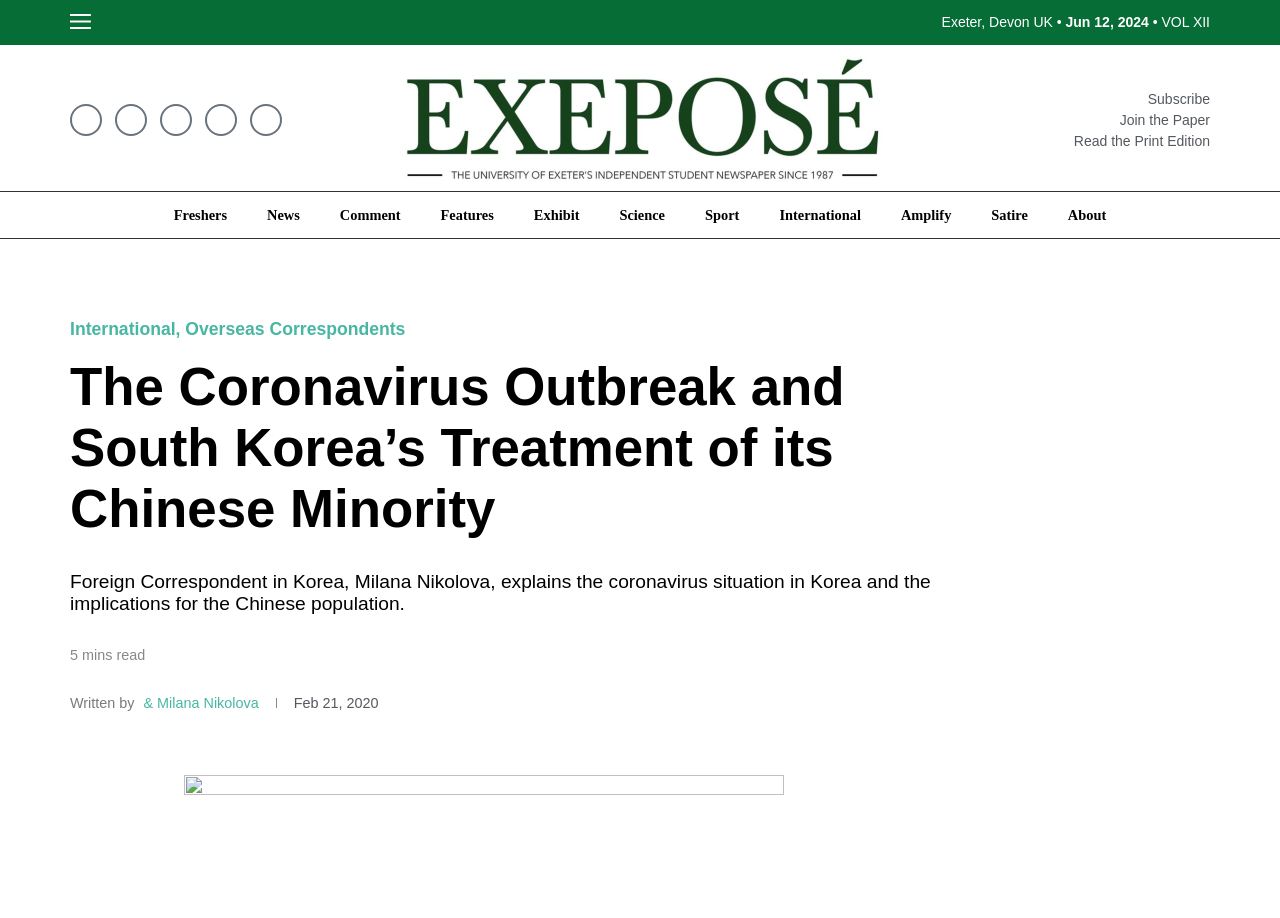Provide a one-word or one-phrase answer to the question:
What is the date of the article?

Feb 21, 2020